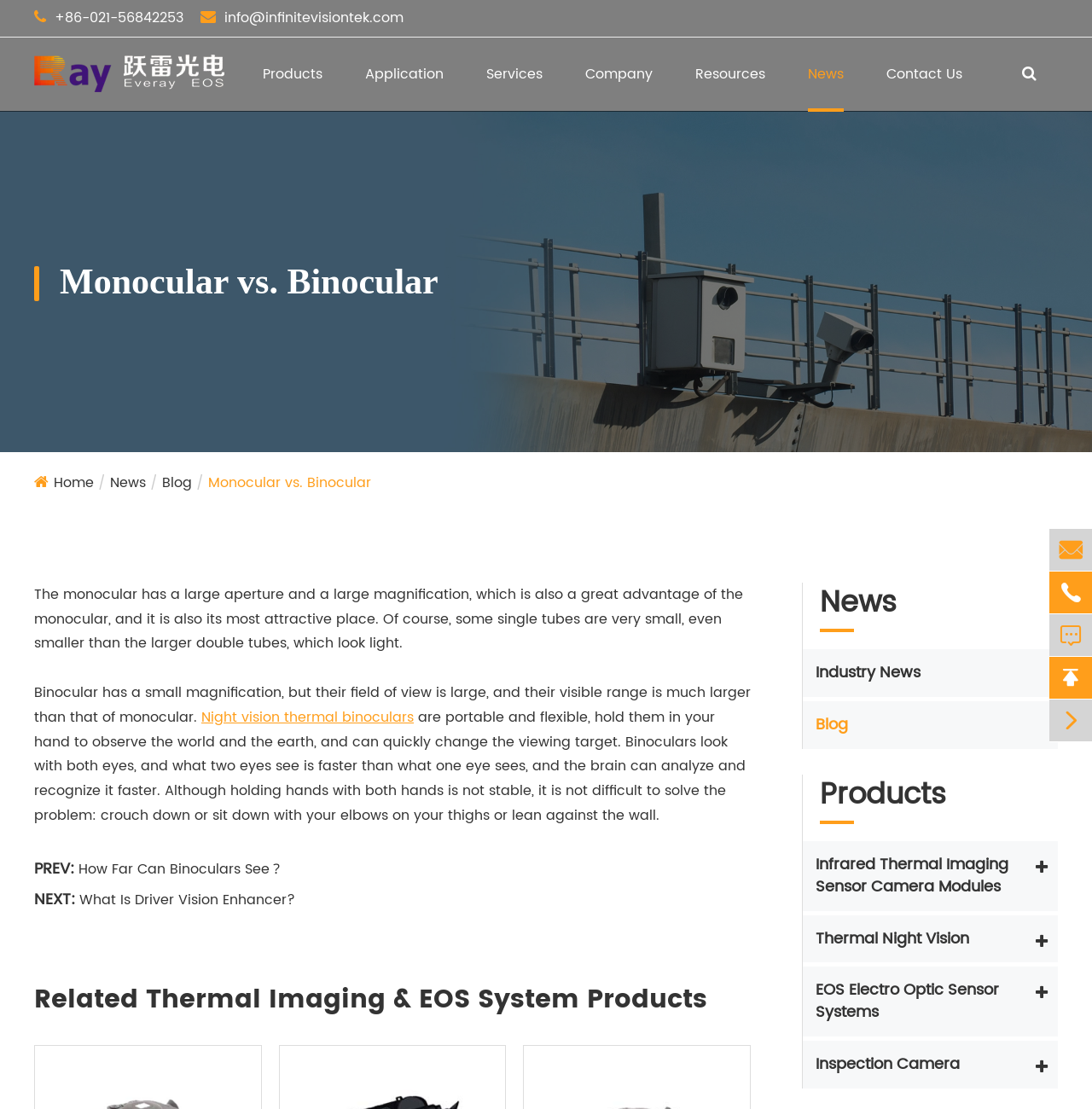Identify the title of the webpage and provide its text content.

Monocular vs. Binocular